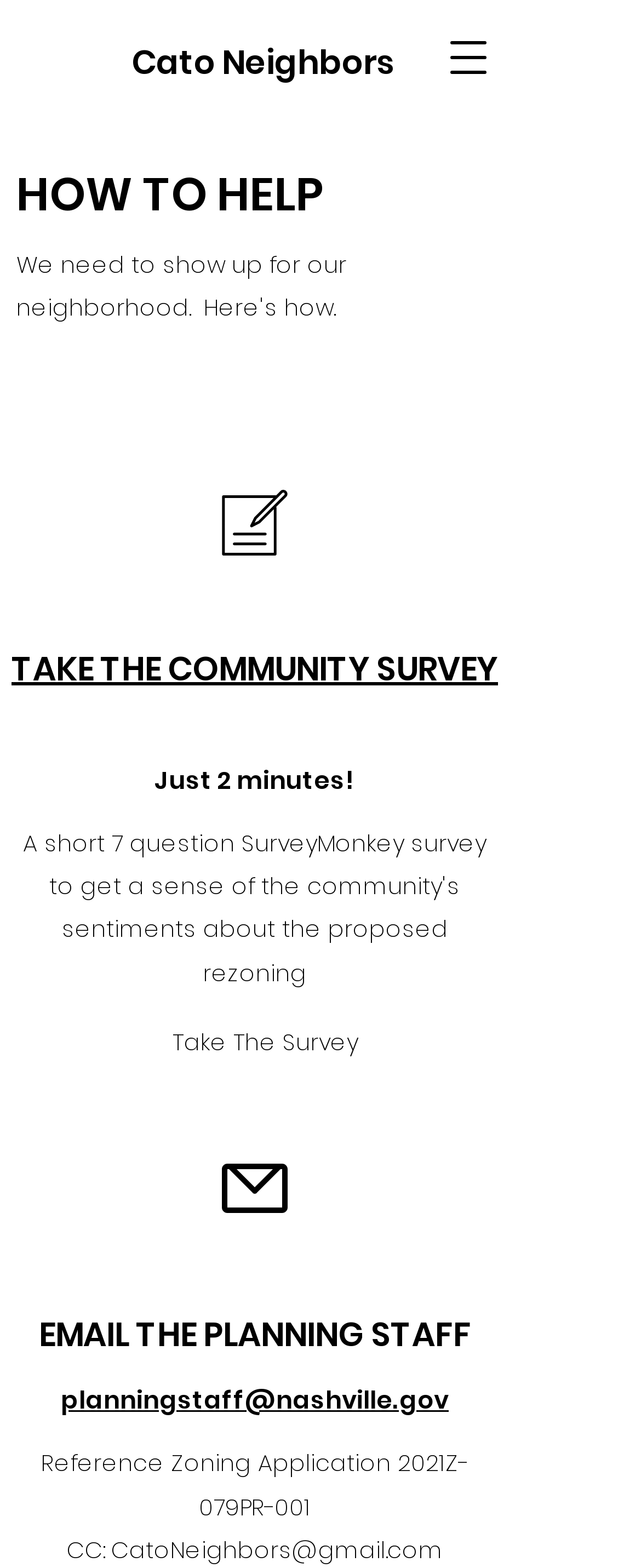What is the zoning application reference number?
Answer the question based on the image using a single word or a brief phrase.

2021Z-079PR-001